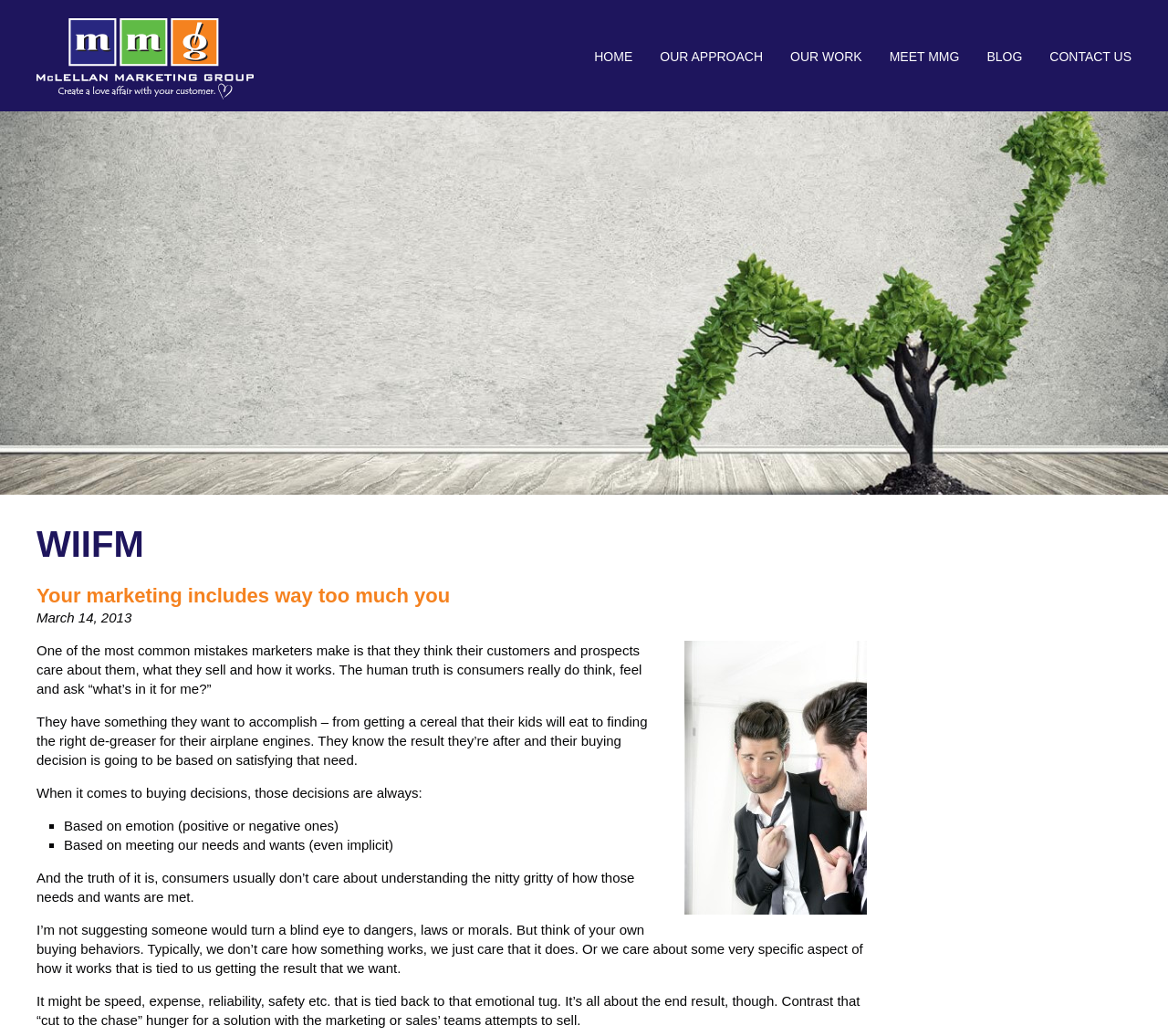Kindly determine the bounding box coordinates of the area that needs to be clicked to fulfill this instruction: "Sign up for an account".

None